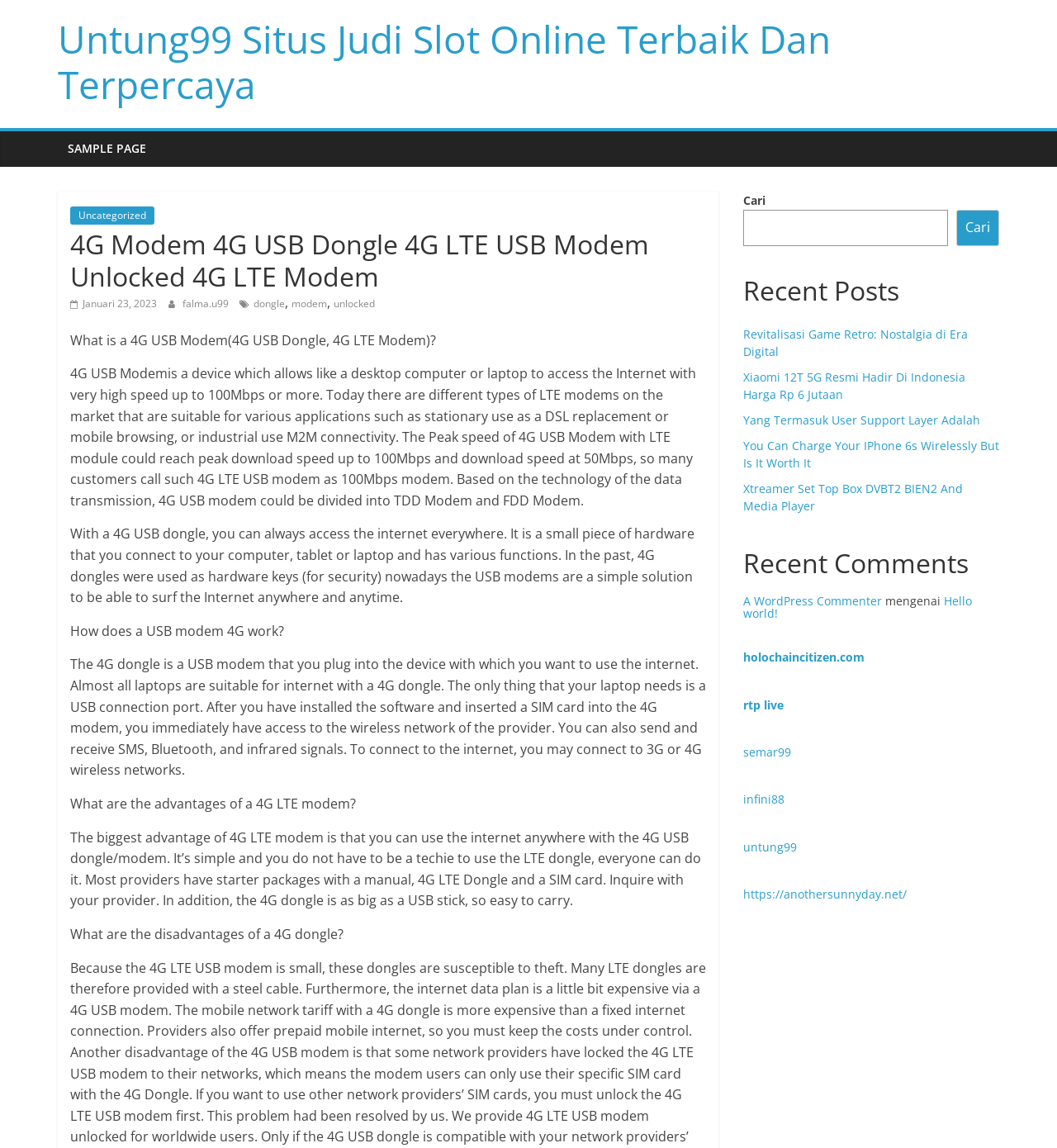Reply to the question with a brief word or phrase: What is the peak speed of a 4G USB Modem with LTE module?

100Mbps